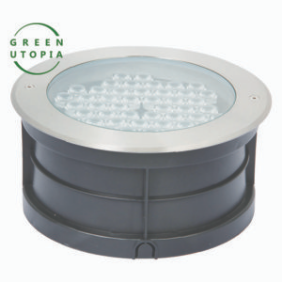Can you look at the image and give a comprehensive answer to the question:
What is the brand's focus?

The presence of the 'GREEN UTOPIA' logo above the image suggests that the brand is focused on eco-friendly lighting solutions, highlighting their commitment to sustainability and innovation in outdoor lighting design.